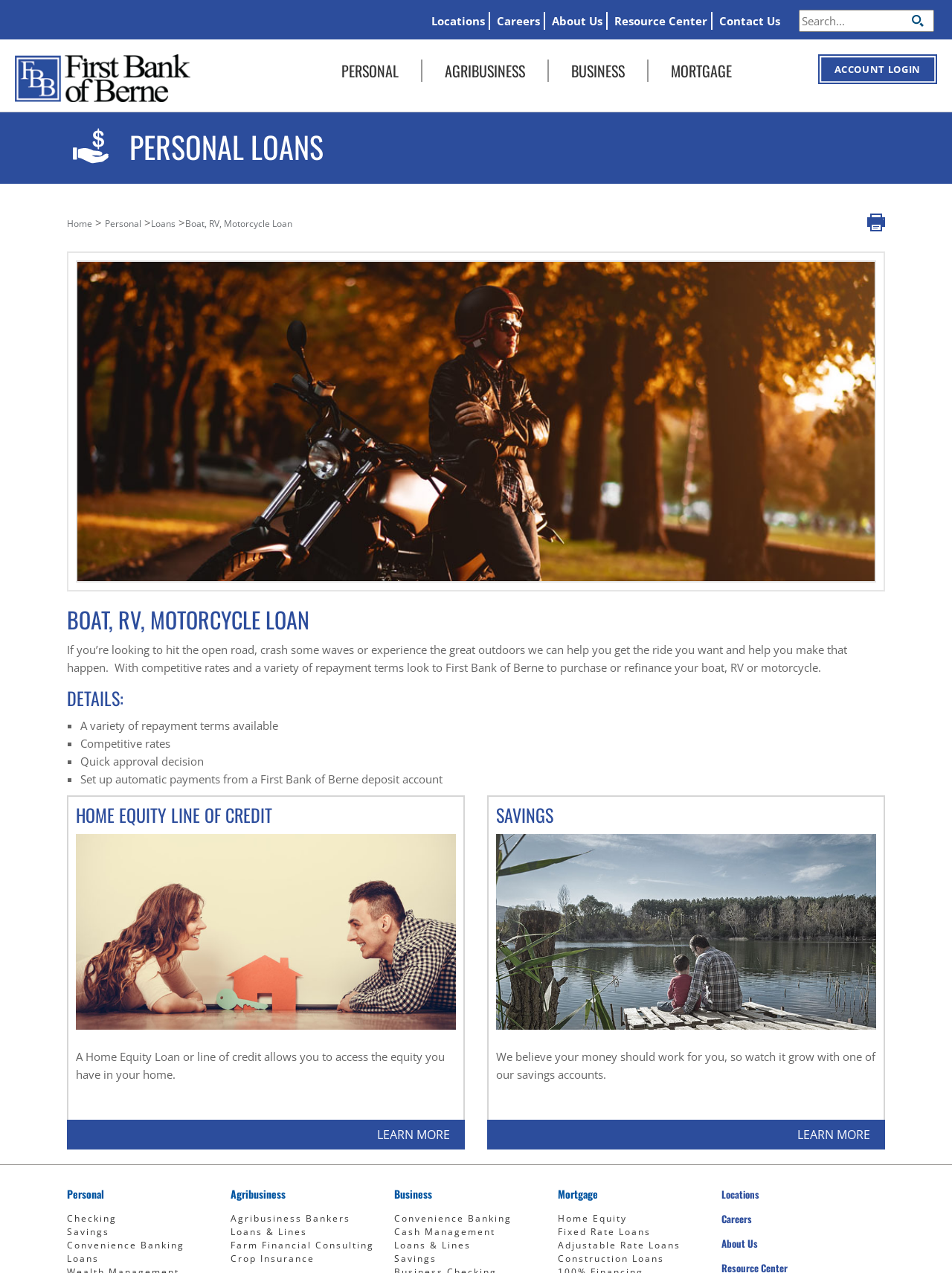Produce an extensive caption that describes everything on the webpage.

The webpage is about First Bank of Berne, specifically focusing on boat, RV, and motorcycle loans. At the top, there is a search bar with a clear search text button and a search button. Below the search bar, there are links to various sections of the website, including locations, careers, about us, and resource center.

On the left side, there is a navigation menu with links to different sections, including personal, agribusiness, business, mortgage, and home. Below the navigation menu, there is a main content area with a heading that reads "BOAT, RV, MOTORCYCLE LOAN". 

The main content area is divided into two sections. The first section describes the loan options, stating that the bank offers competitive rates and a variety of repayment terms for the purchase of boats, RVs, and motorcycles. This section also lists the benefits of the loan, including quick approval decisions and the option to set up automatic payments from a First Bank of Berne deposit account.

The second section of the main content area has two columns, one with information about home equity lines of credit and the other with information about savings accounts. Each column has a heading, a brief description, and a "LEARN MORE" link.

At the bottom of the page, there are links to different sections of the website, organized by category, including personal, agribusiness, business, mortgage, and locations.